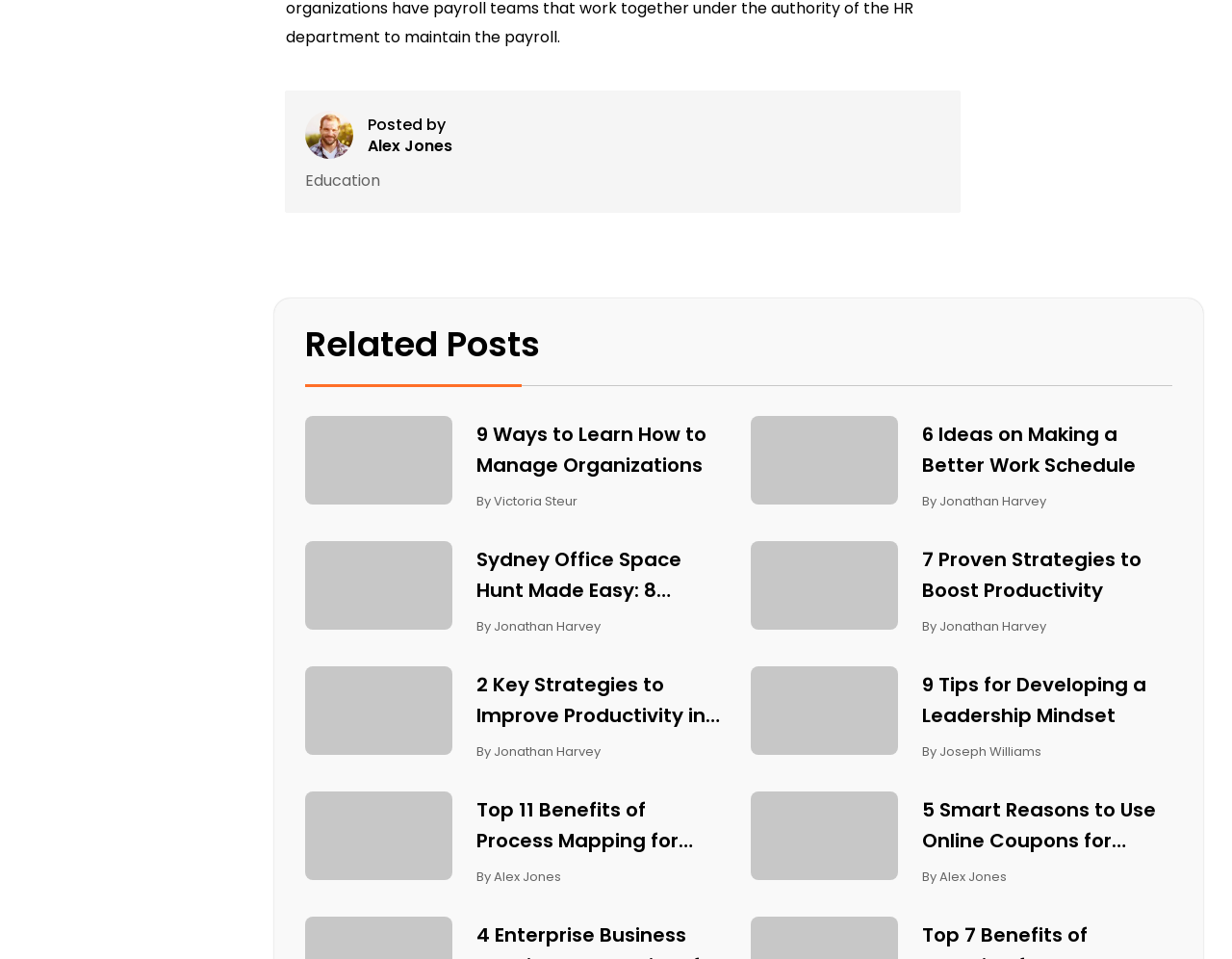Use a single word or phrase to answer the following:
What is the topic of the image with the text 'ways to learn how to manage organizations'?

Education